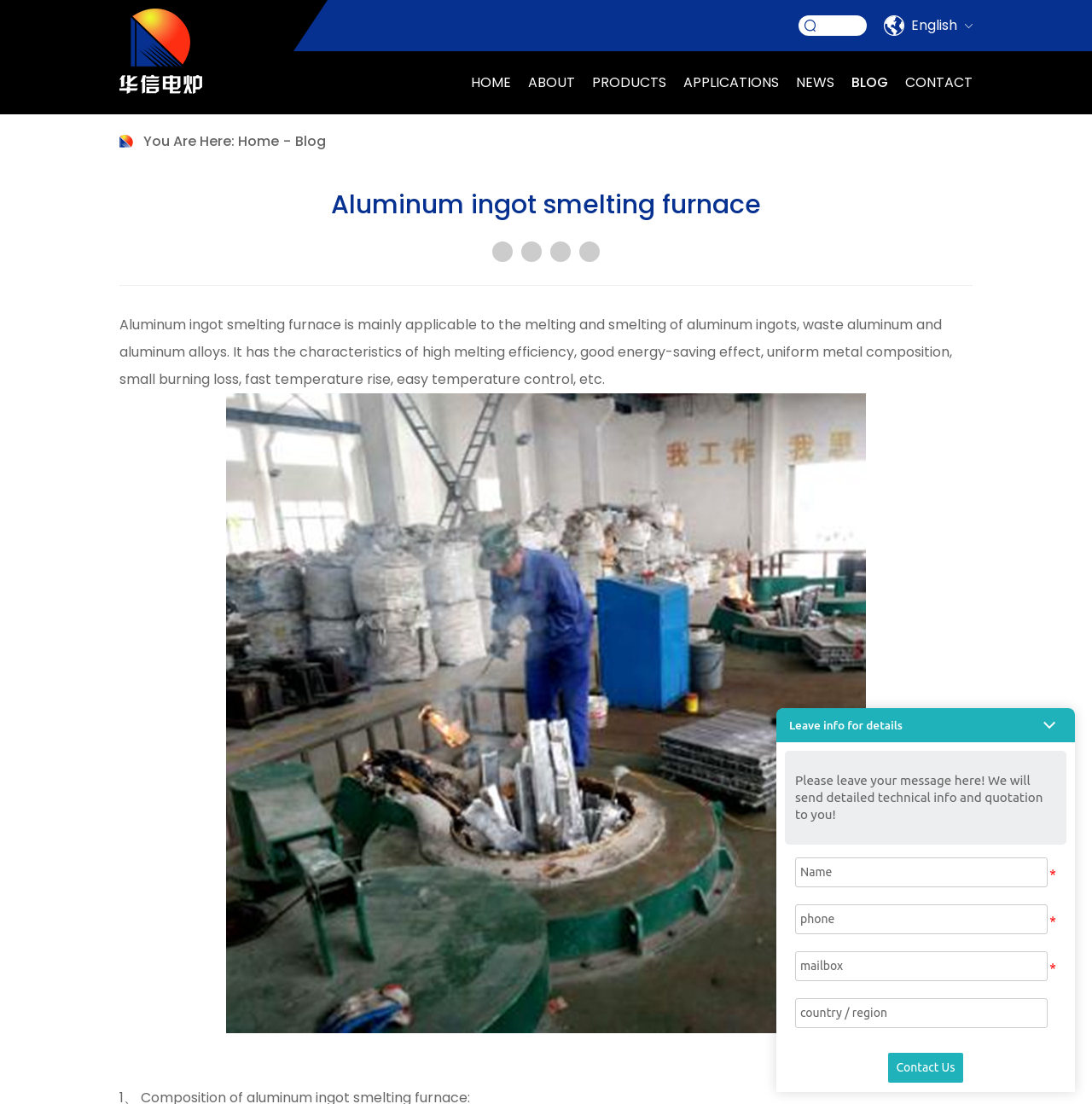Please reply to the following question with a single word or a short phrase:
What is the main application of the aluminum ingot smelting furnace?

Melting and smelting of aluminum ingots